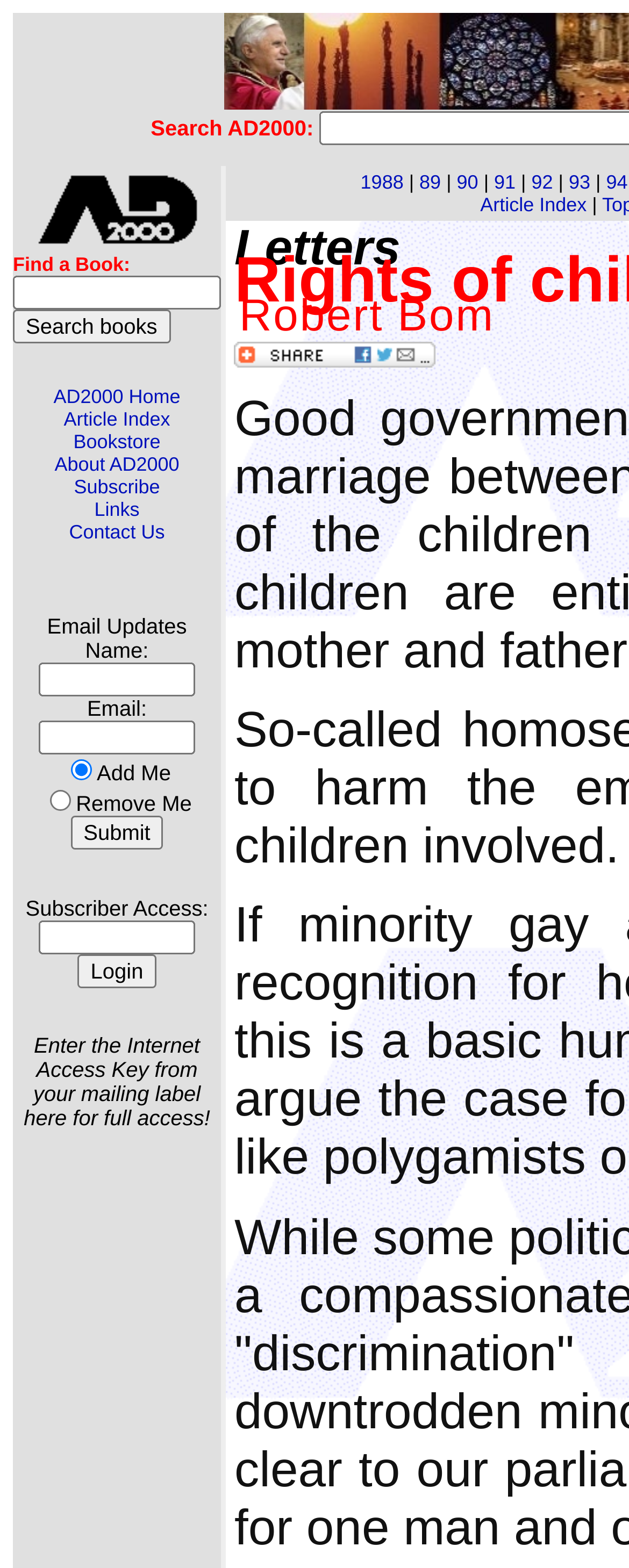Create a full and detailed caption for the entire webpage.

The webpage is about "Rights of Children" and appears to be a journal or publication website. At the top, there is a logo image with the text "AD2000 - a journal of religious opinion" and a search bar with a "Search books" button. Below the search bar, there are several links to different sections of the website, including "AD2000 Home", "Article Index", "Bookstore", "About AD2000", "Subscribe", "Links", and "Contact Us".

To the right of these links, there is a section for email updates, where users can enter their name and email address to subscribe or unsubscribe. There are also two radio buttons for adding or removing oneself from the email list.

Further down the page, there is a section for subscriber access, where users can enter an internet access key to gain full access to the website. Below this, there is a paragraph of text explaining how to enter the access key.

On the right side of the page, there are several links to different years, ranging from 1988 to 1994, which may be archives of past issues of the journal. There is also a link to "Article Index" and a separator line.

In the middle of the page, there are three sections of text, with headings "Letters", "Robert Bom", and "Bookmark and Share", which may be articles or sections of the journal. The "Bookmark and Share" section has an image with the same name.